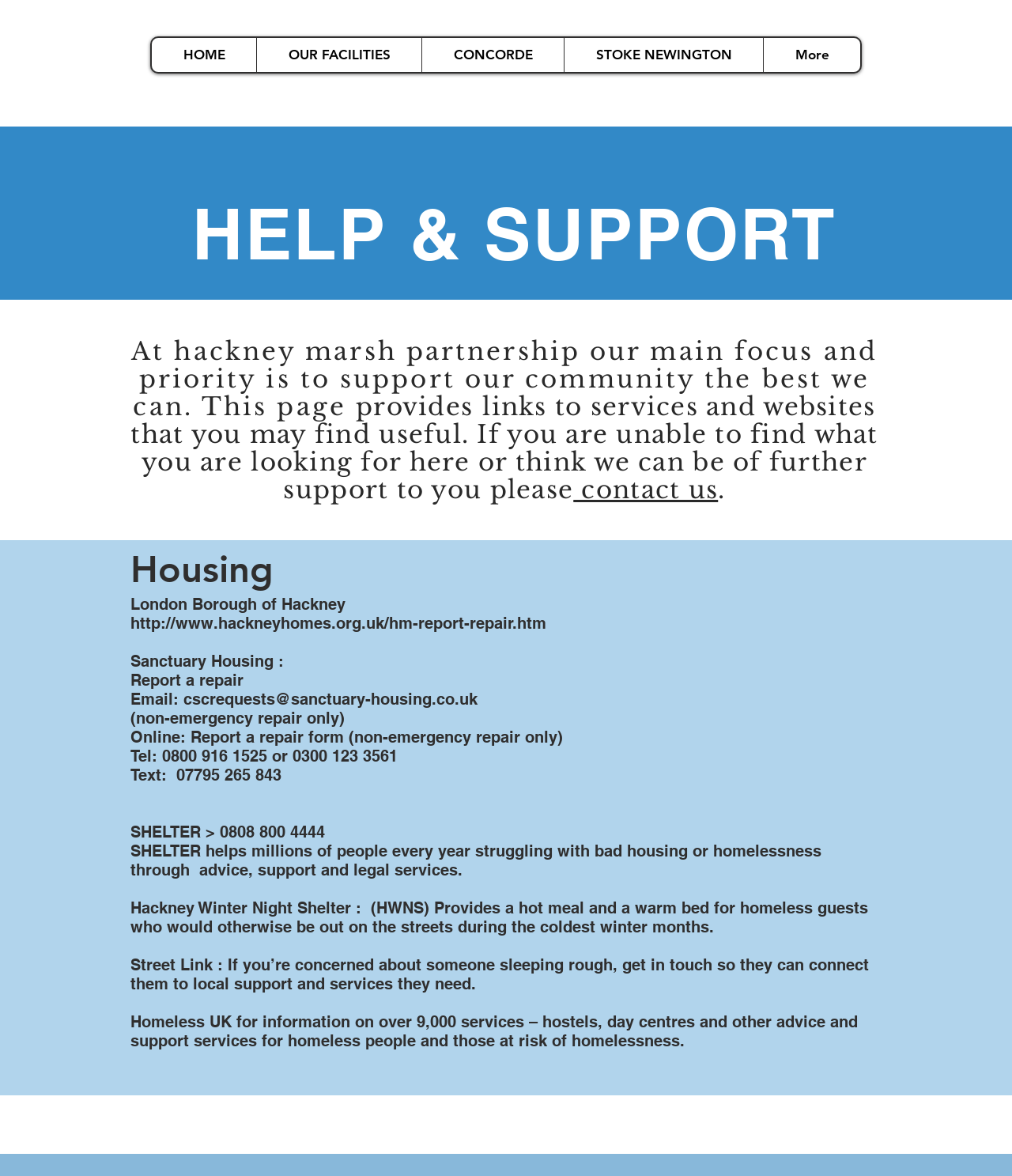Identify the bounding box coordinates of the specific part of the webpage to click to complete this instruction: "Go to HOME page".

[0.15, 0.032, 0.253, 0.061]